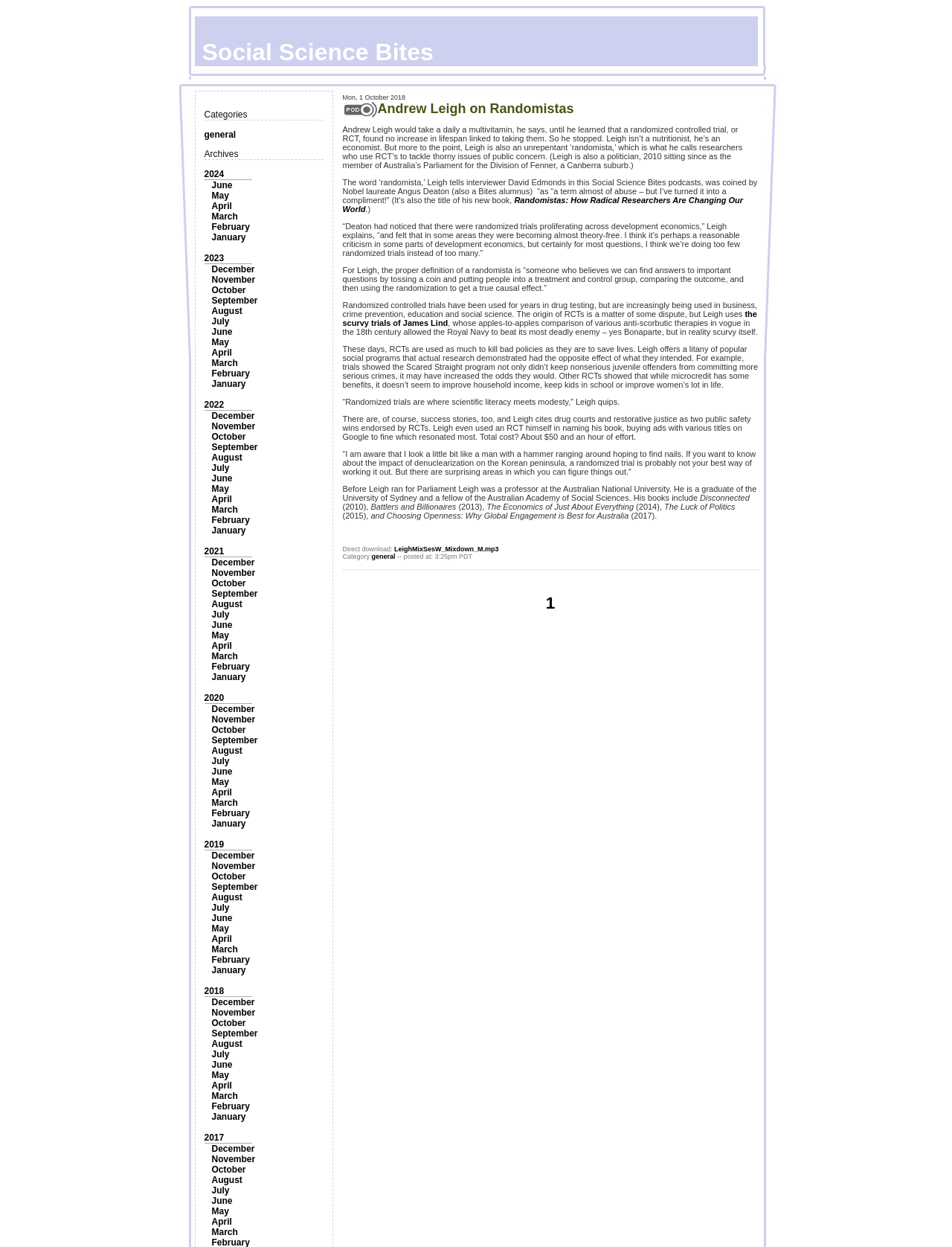Provide a one-word or short-phrase answer to the question:
How many years of archives are available?

At least 5